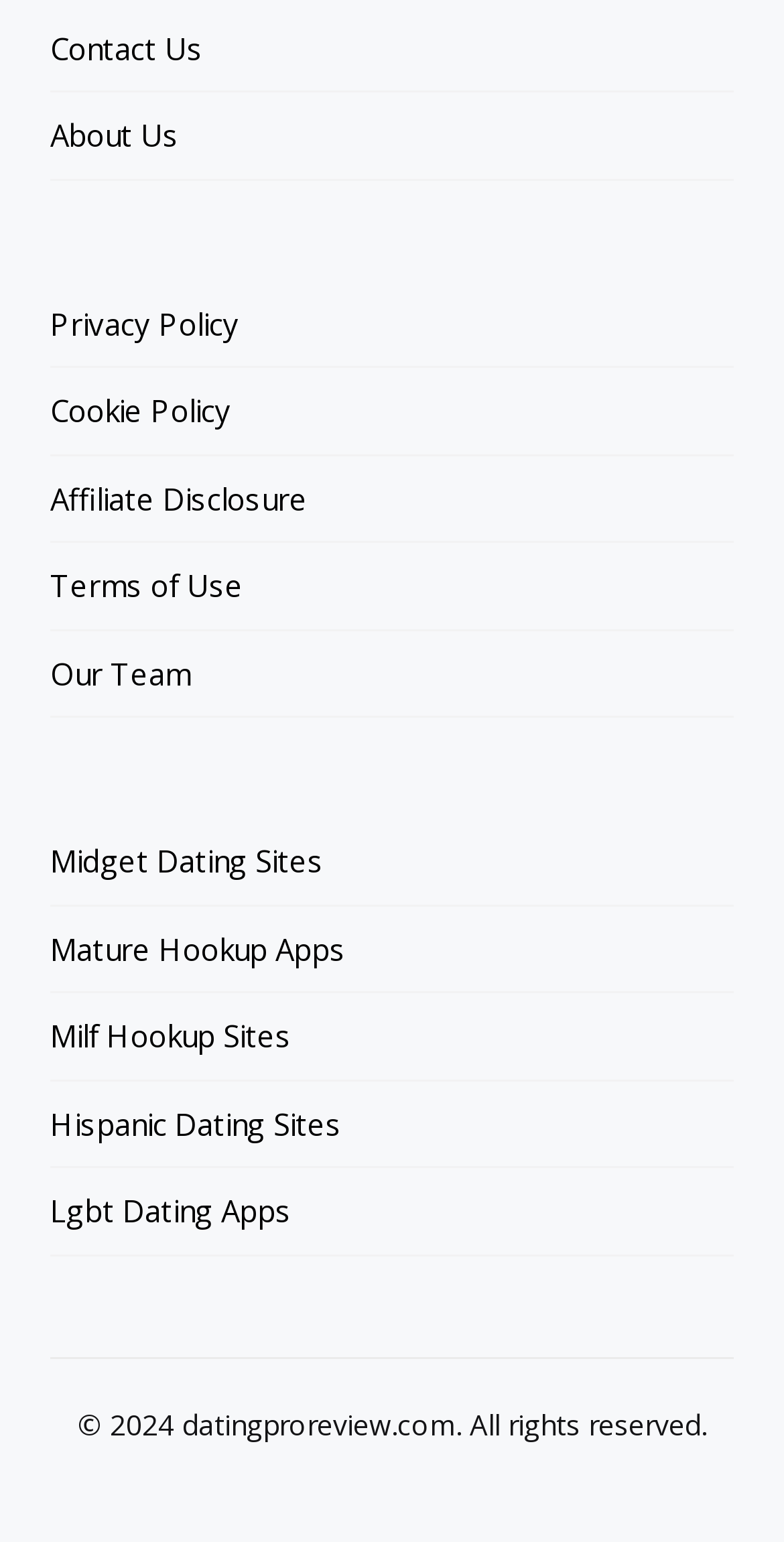Please pinpoint the bounding box coordinates for the region I should click to adhere to this instruction: "Visit the 'UF Health Home' page".

None